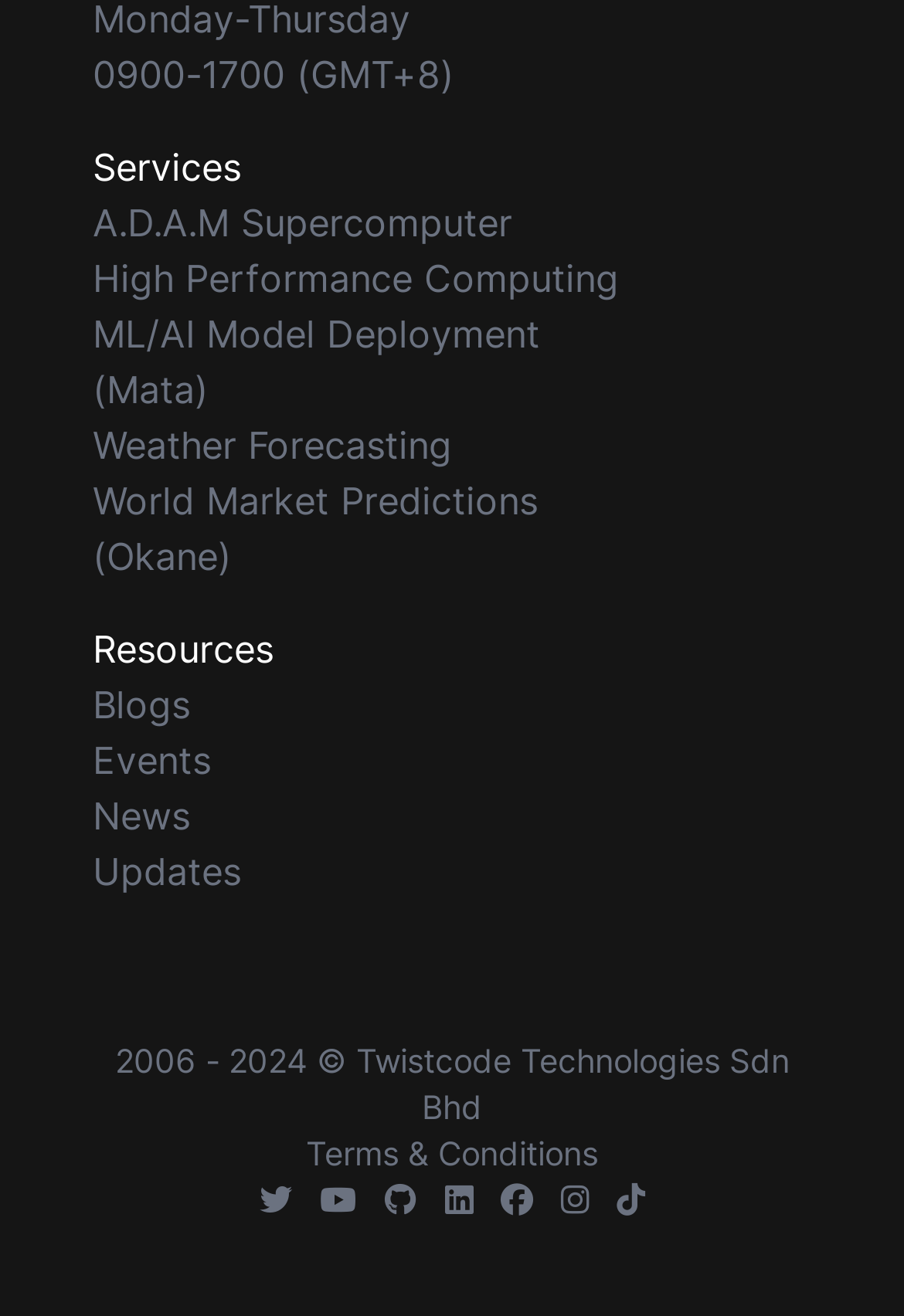What is the time zone of the operating hours?
Please respond to the question with a detailed and thorough explanation.

The time zone of the operating hours can be found at the top of the webpage, where it says '0900-1700 (GMT+8)'. This indicates that the operating hours are from 9:00 am to 5:00 pm in the GMT+8 time zone.